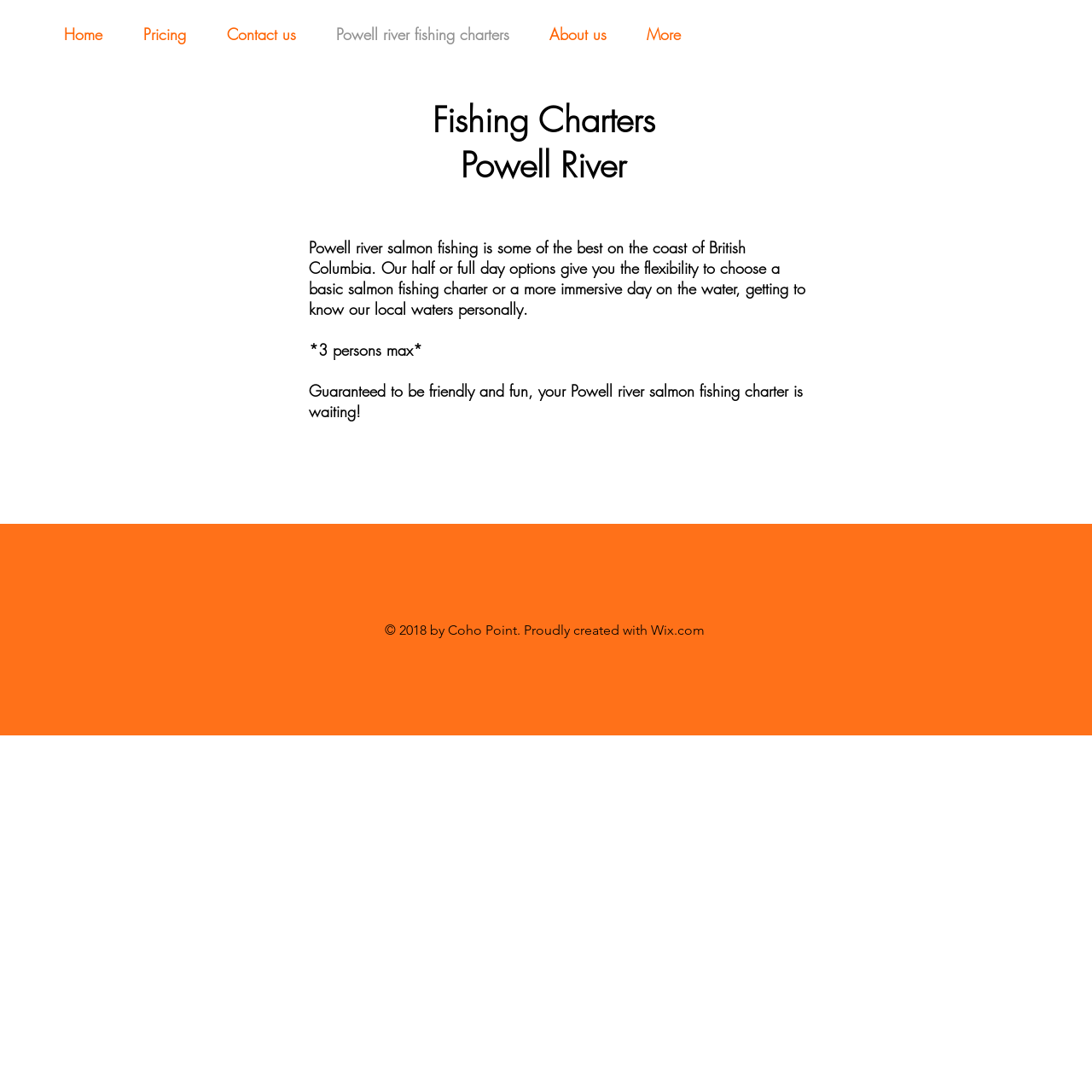Bounding box coordinates should be in the format (top-left x, top-left y, bottom-right x, bottom-right y) and all values should be floating point numbers between 0 and 1. Determine the bounding box coordinate for the UI element described as: Powell river fishing charters

[0.296, 0.016, 0.491, 0.048]